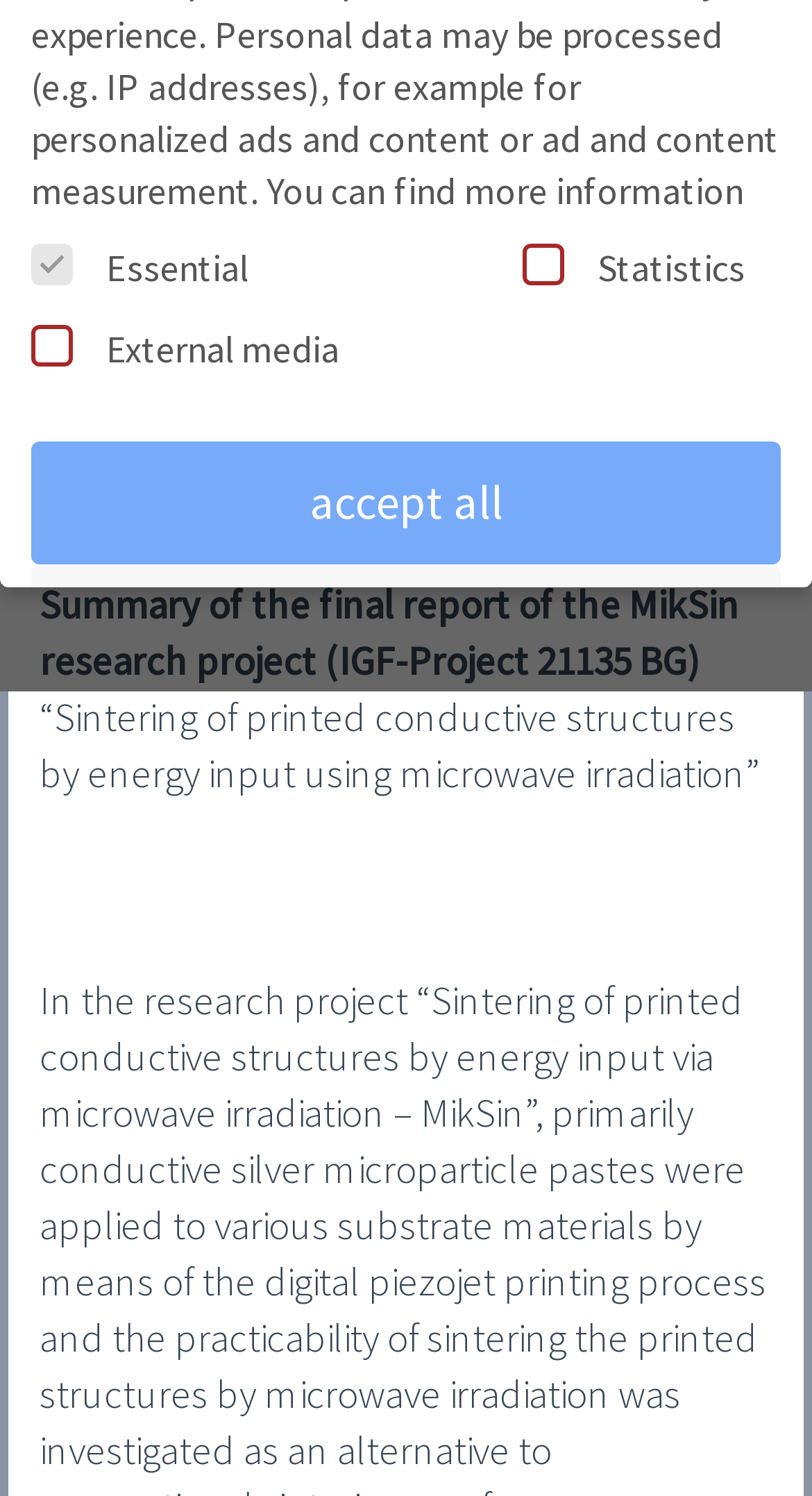Using the description "parent_node: Member area", locate and provide the bounding box of the UI element.

[0.862, 0.393, 1.0, 0.462]